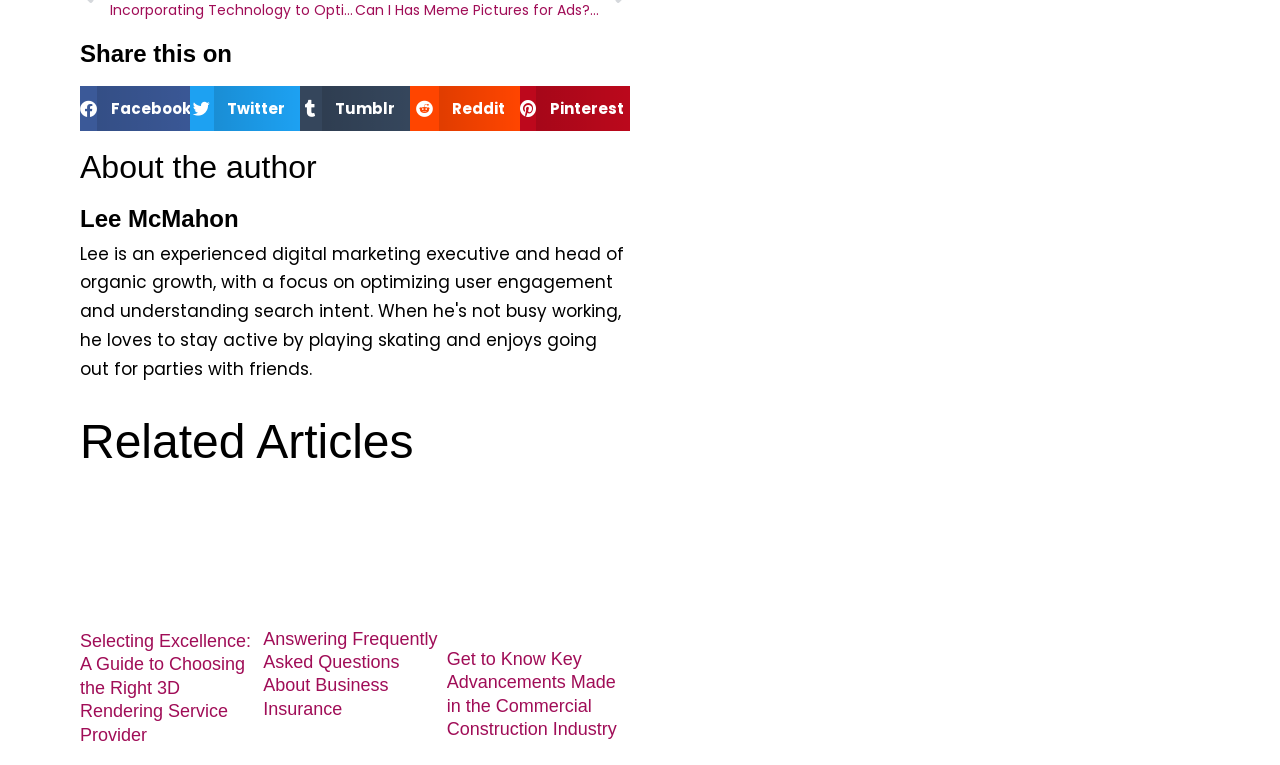Please identify the bounding box coordinates of the region to click in order to complete the task: "Share on Twitter". The coordinates must be four float numbers between 0 and 1, specified as [left, top, right, bottom].

[0.148, 0.113, 0.234, 0.172]